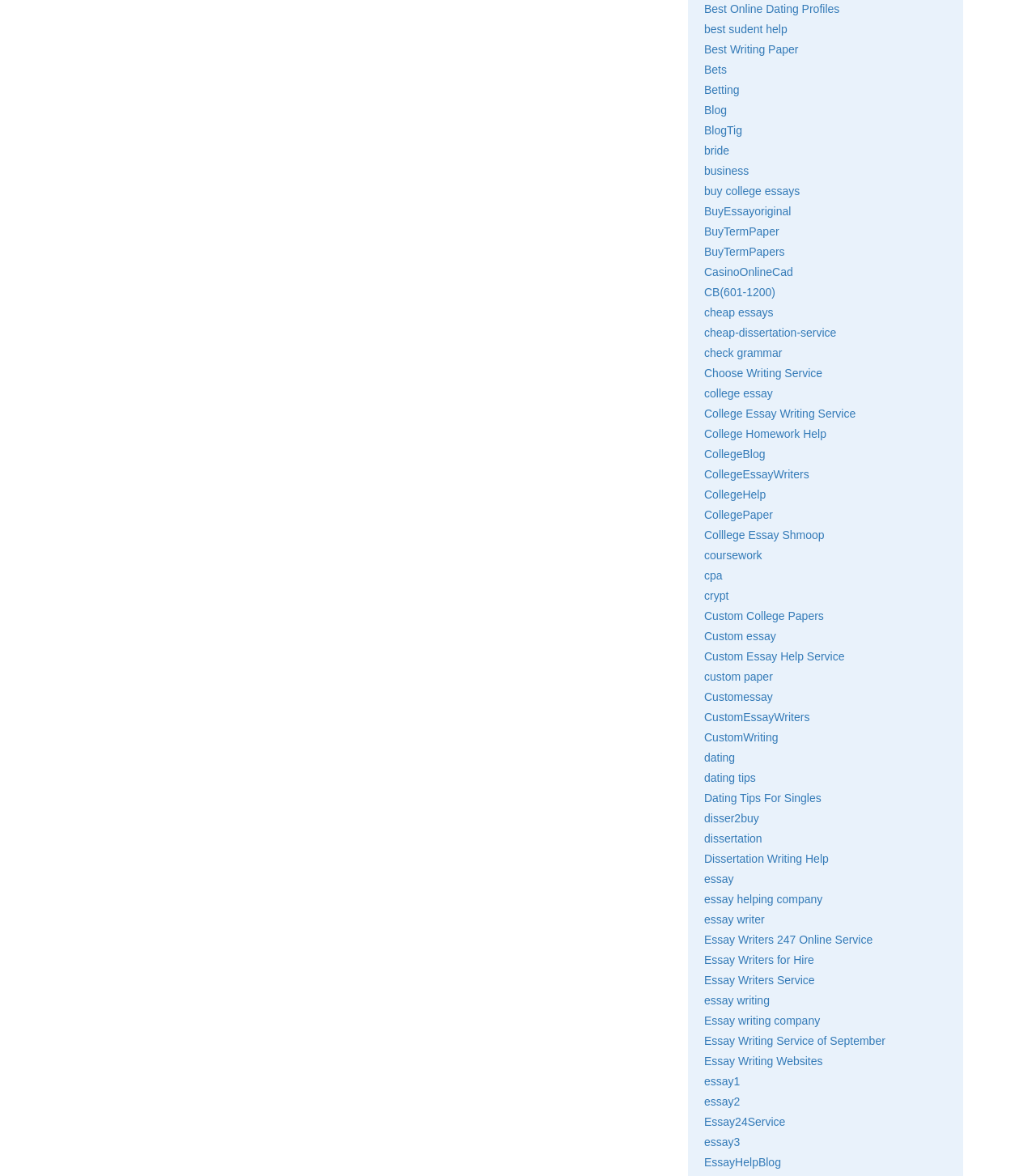How many links are related to college essays?
Answer the question with as much detail as you can, using the image as a reference.

By scanning the links on the webpage, I counted more than 10 links that are specifically related to college essays, such as 'College Essay Writing Service', 'College Essay Writers', and 'College Homework Help'.